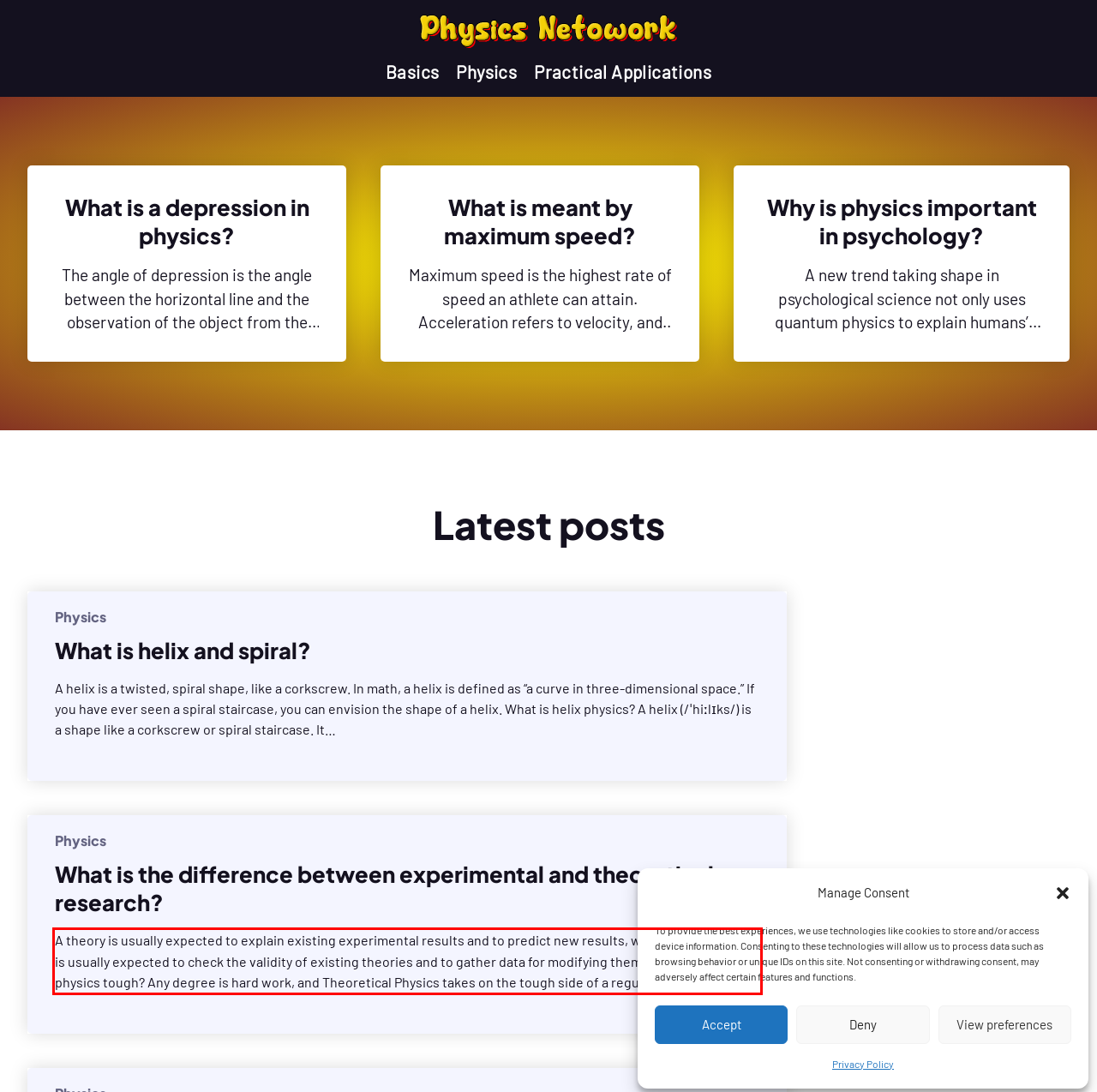Given a screenshot of a webpage with a red bounding box, extract the text content from the UI element inside the red bounding box.

A theory is usually expected to explain existing experimental results and to predict new results, while an experiment is usually expected to check the validity of existing theories and to gather data for modifying them. Is theoretical physics tough? Any degree is hard work, and Theoretical Physics takes on the tough side of a regular…